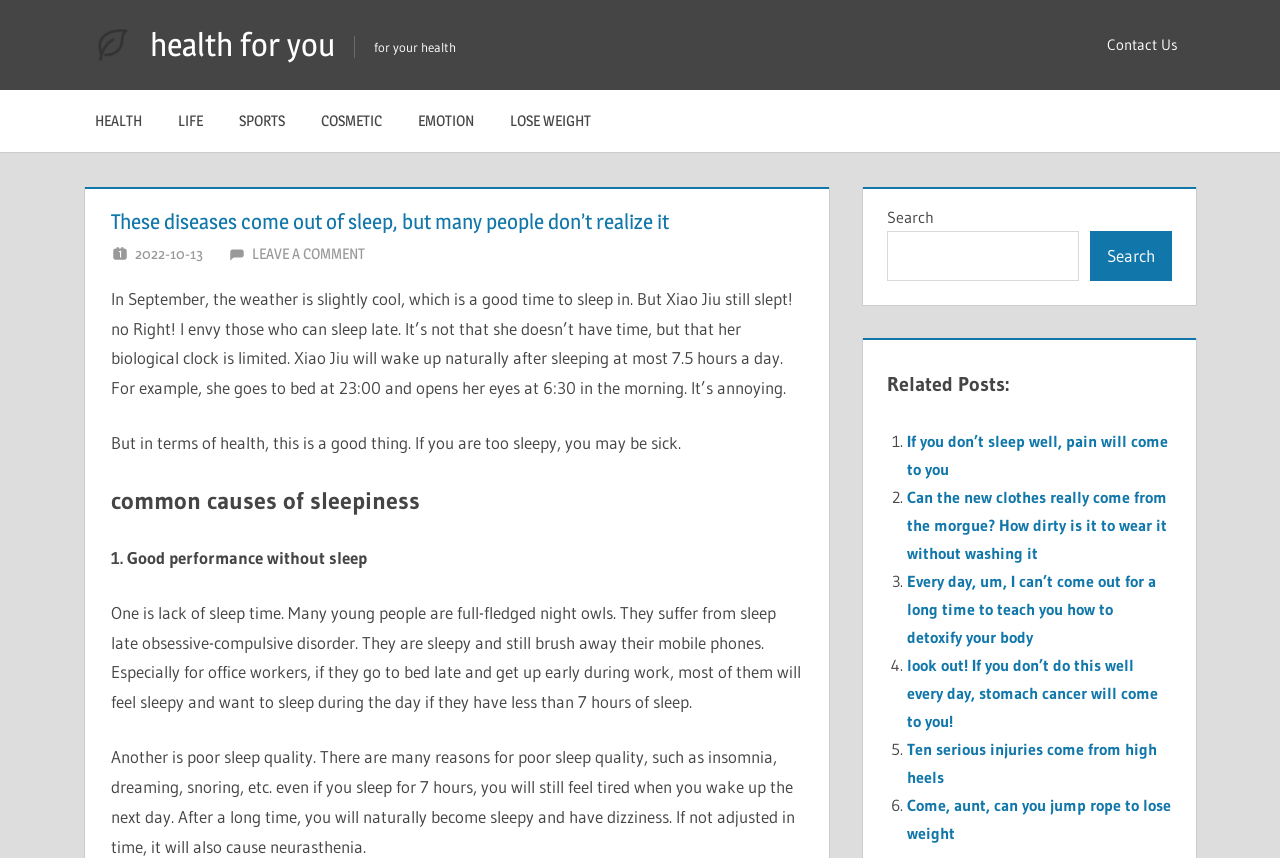Provide a brief response in the form of a single word or phrase:
What is the website about?

Health